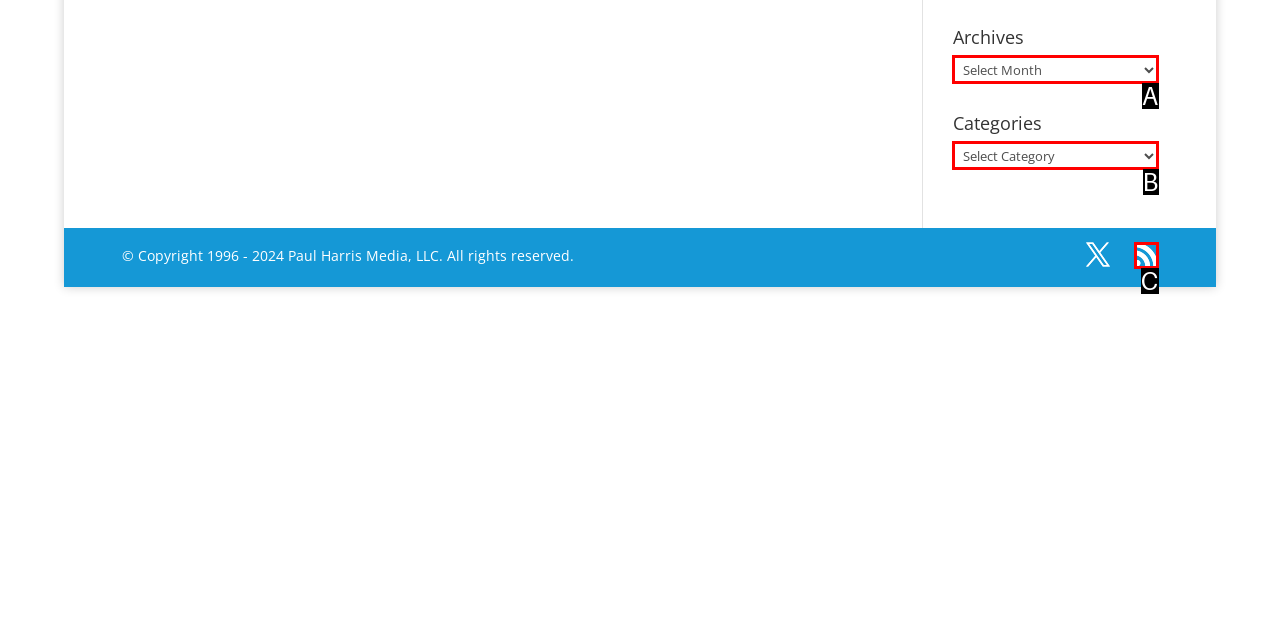Pinpoint the HTML element that fits the description: RSS
Answer by providing the letter of the correct option.

C